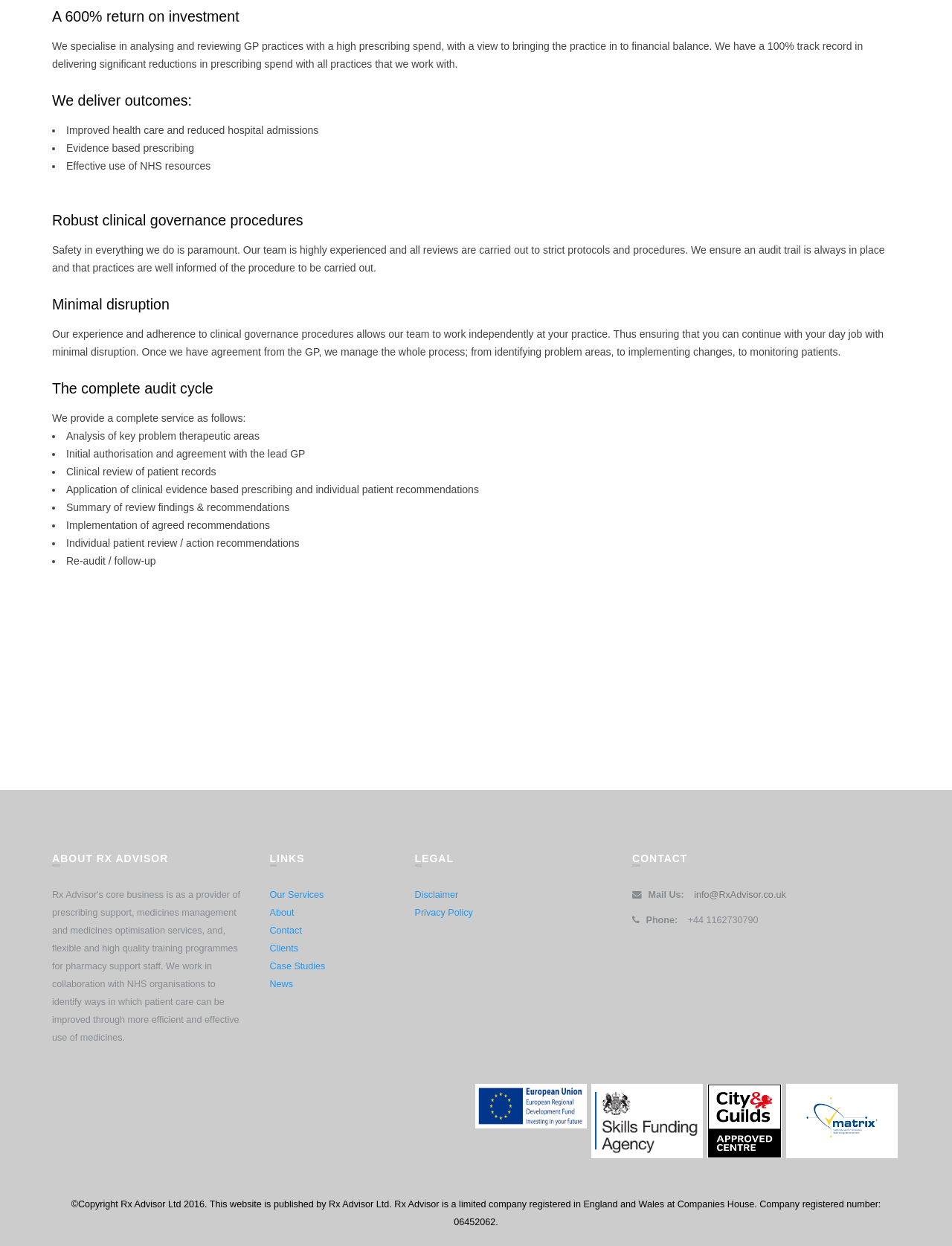Using the format (top-left x, top-left y, bottom-right x, bottom-right y), and given the element description, identify the bounding box coordinates within the screenshot: About

[0.283, 0.728, 0.309, 0.737]